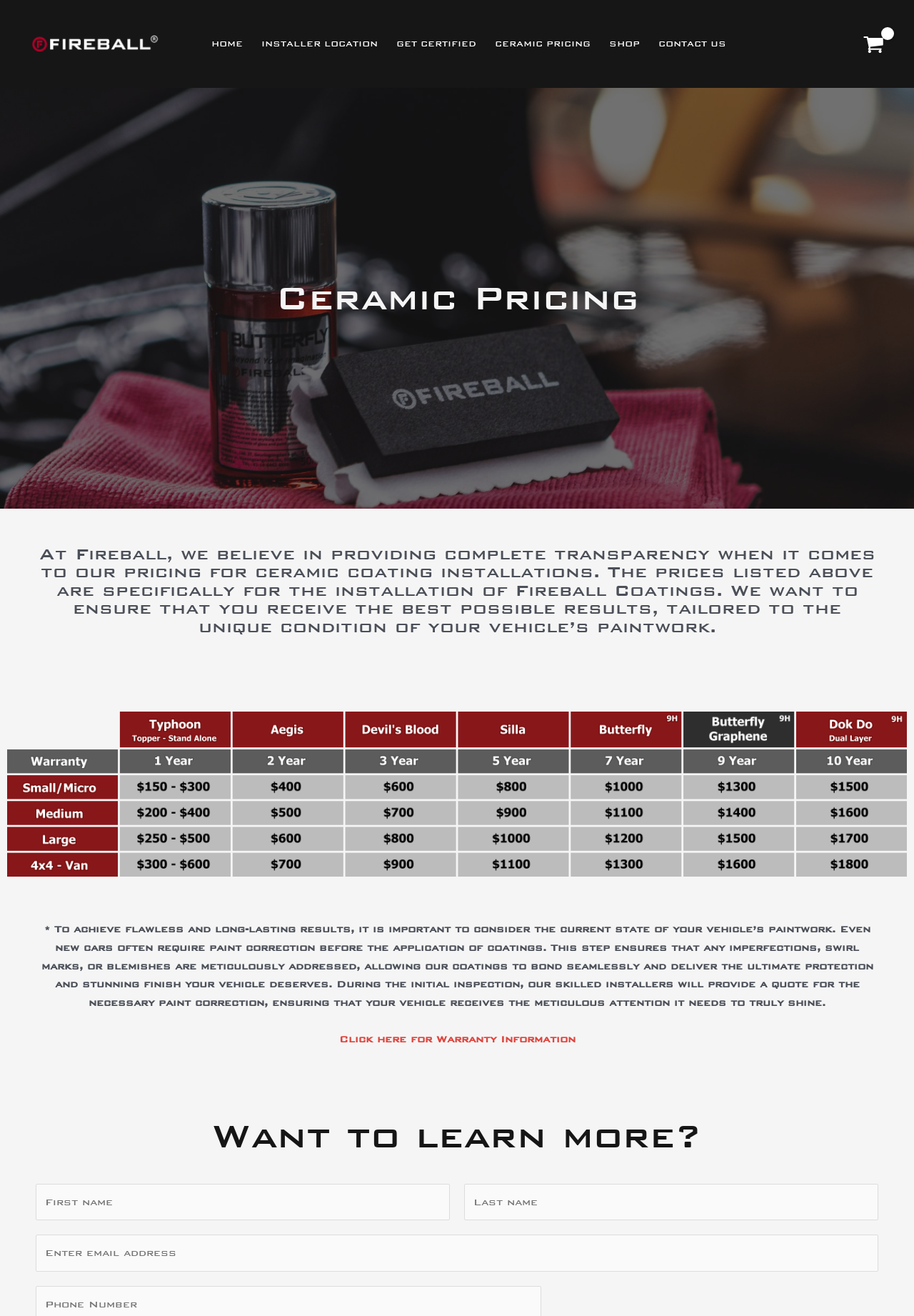Specify the bounding box coordinates for the region that must be clicked to perform the given instruction: "Enter your email".

[0.039, 0.938, 0.961, 0.966]